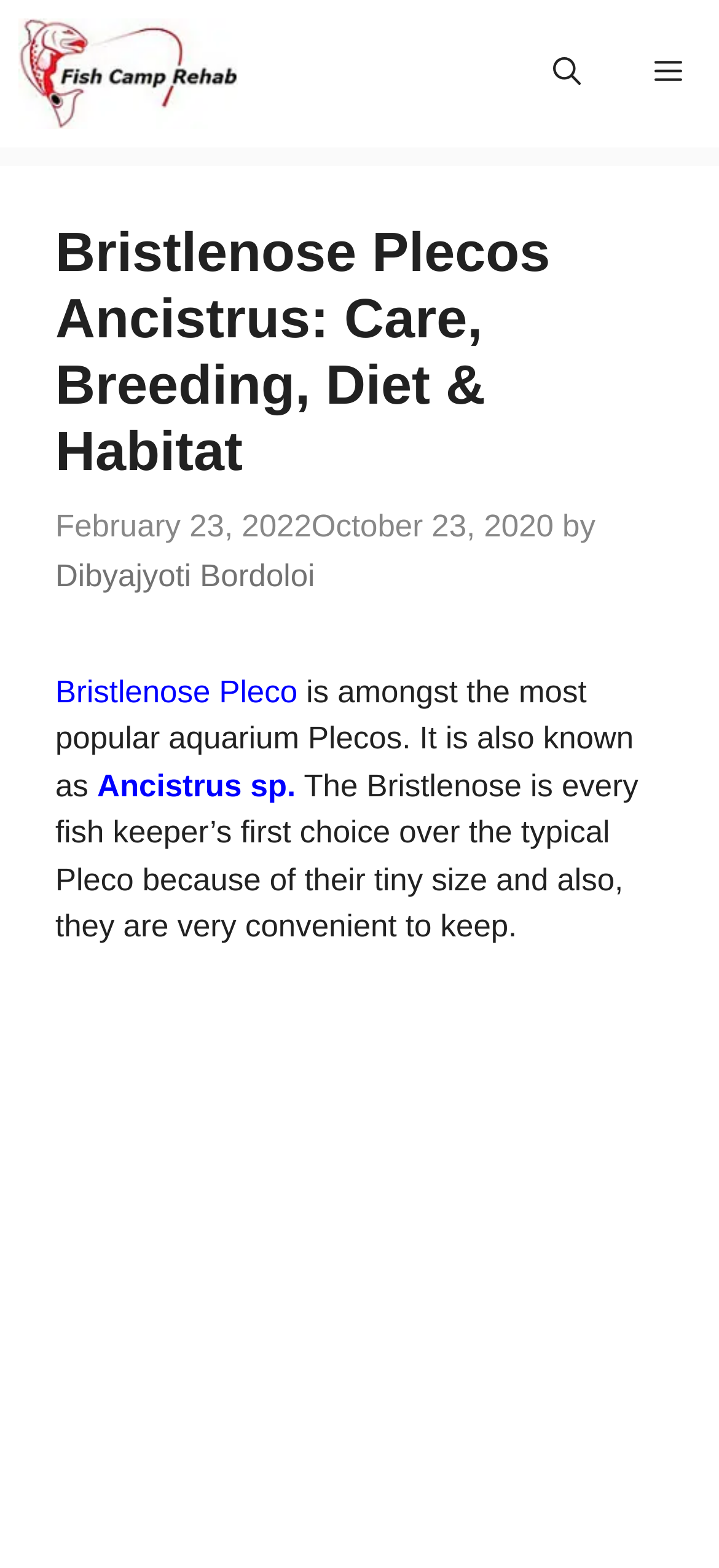Determine the main heading of the webpage and generate its text.

Bristlenose Plecos Ancistrus: Care, Breeding, Diet & Habitat